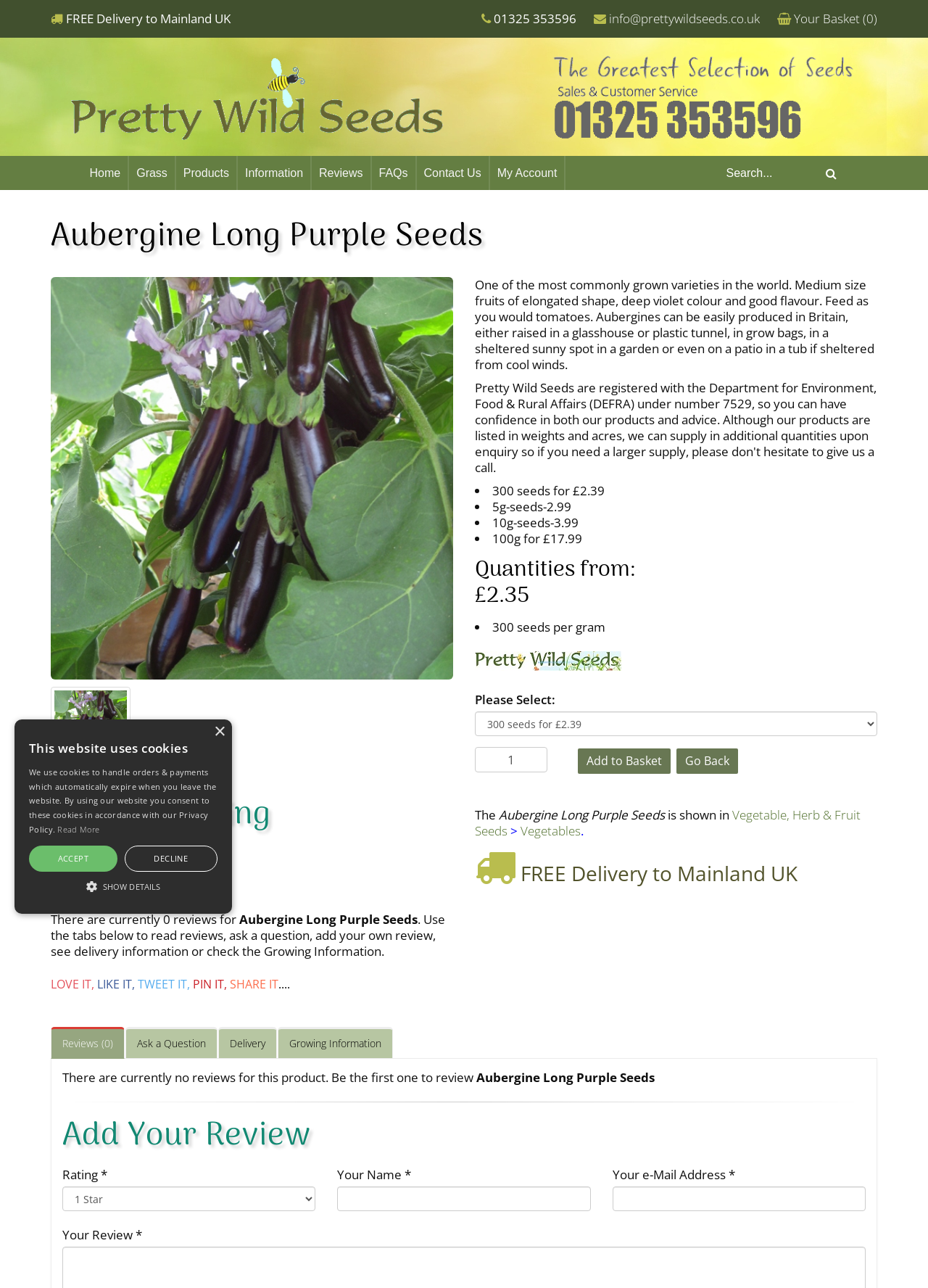Pinpoint the bounding box coordinates of the area that should be clicked to complete the following instruction: "Ask a question about this product". The coordinates must be given as four float numbers between 0 and 1, i.e., [left, top, right, bottom].

[0.135, 0.797, 0.234, 0.822]